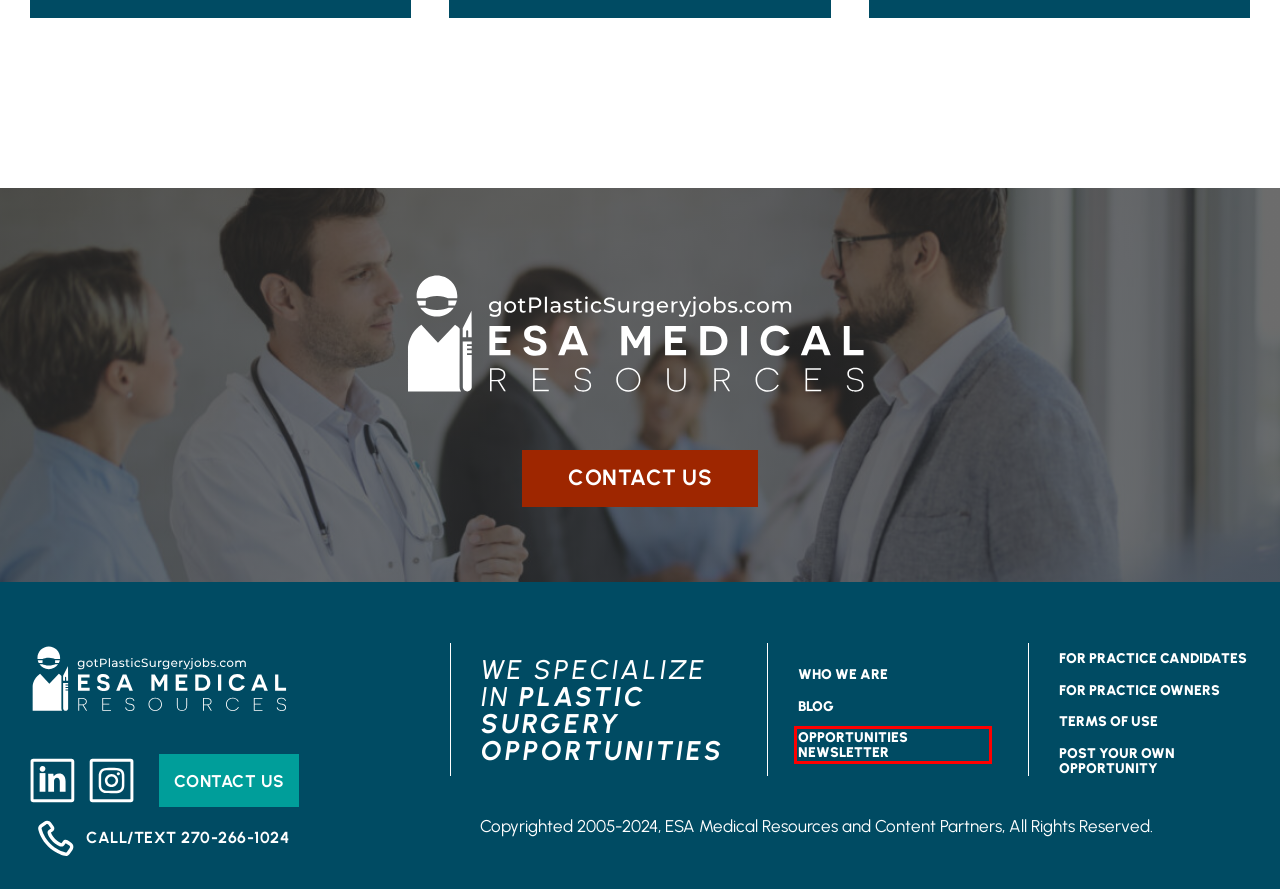A screenshot of a webpage is given with a red bounding box around a UI element. Choose the description that best matches the new webpage shown after clicking the element within the red bounding box. Here are the candidates:
A. Contact Us • Got Plastic Surgery Jobs
B. Physician's Practice | Medical Practice News | Physicians Practice
C. Post An Opportunity • Got Plastic Surgery Jobs
D. Updox | Telehealth, Electronic Fax, & More Health Solutions
E. Terms of Use • Got Plastic Surgery Jobs
F. For Practice Candidates • Got Plastic Surgery Jobs
G. Newsletter • Got Plastic Surgery Jobs
H. Who We Are • Got Plastic Surgery Jobs

G